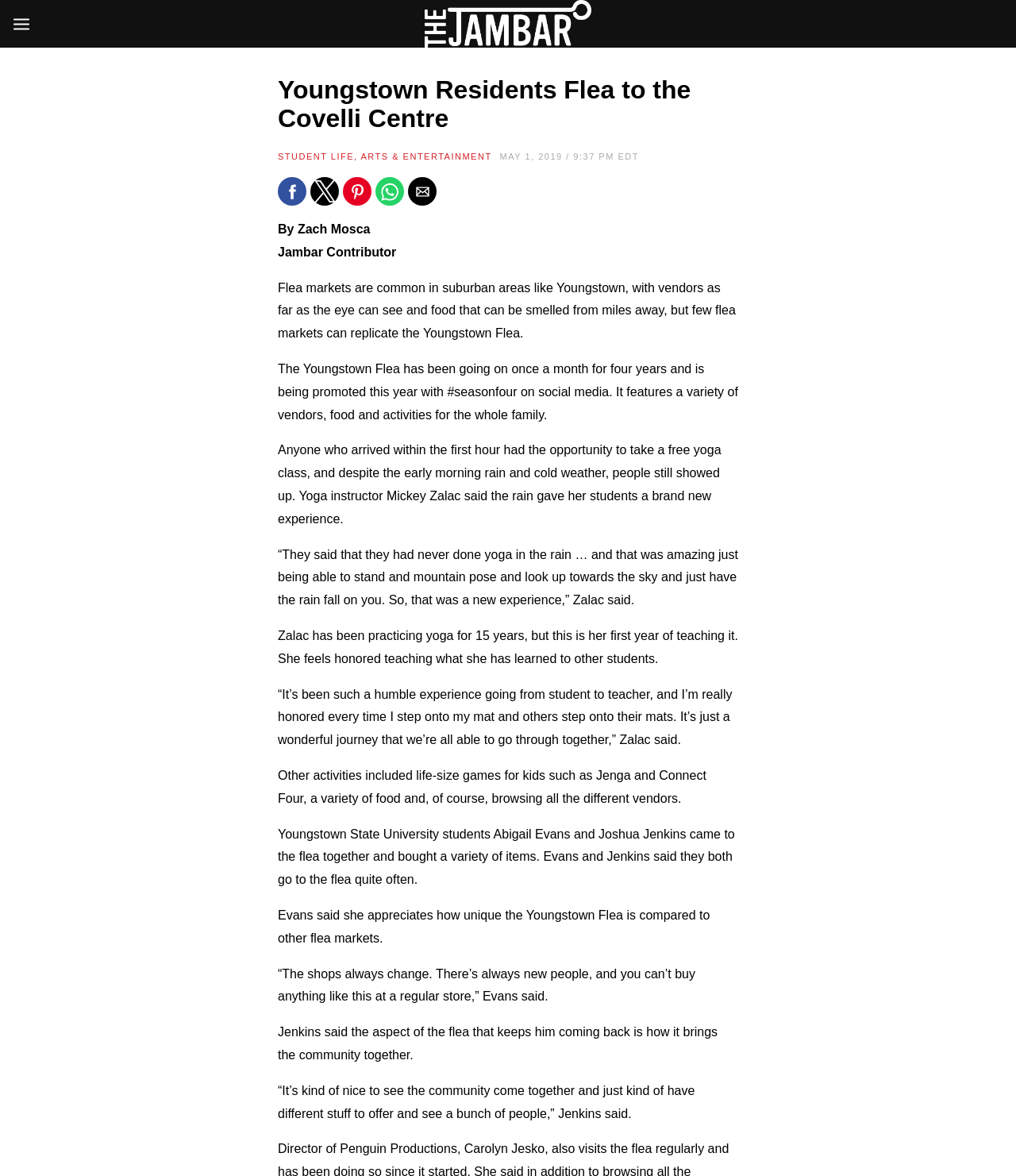Find the bounding box coordinates for the area that must be clicked to perform this action: "Click the button to share by twitter".

[0.305, 0.151, 0.334, 0.175]